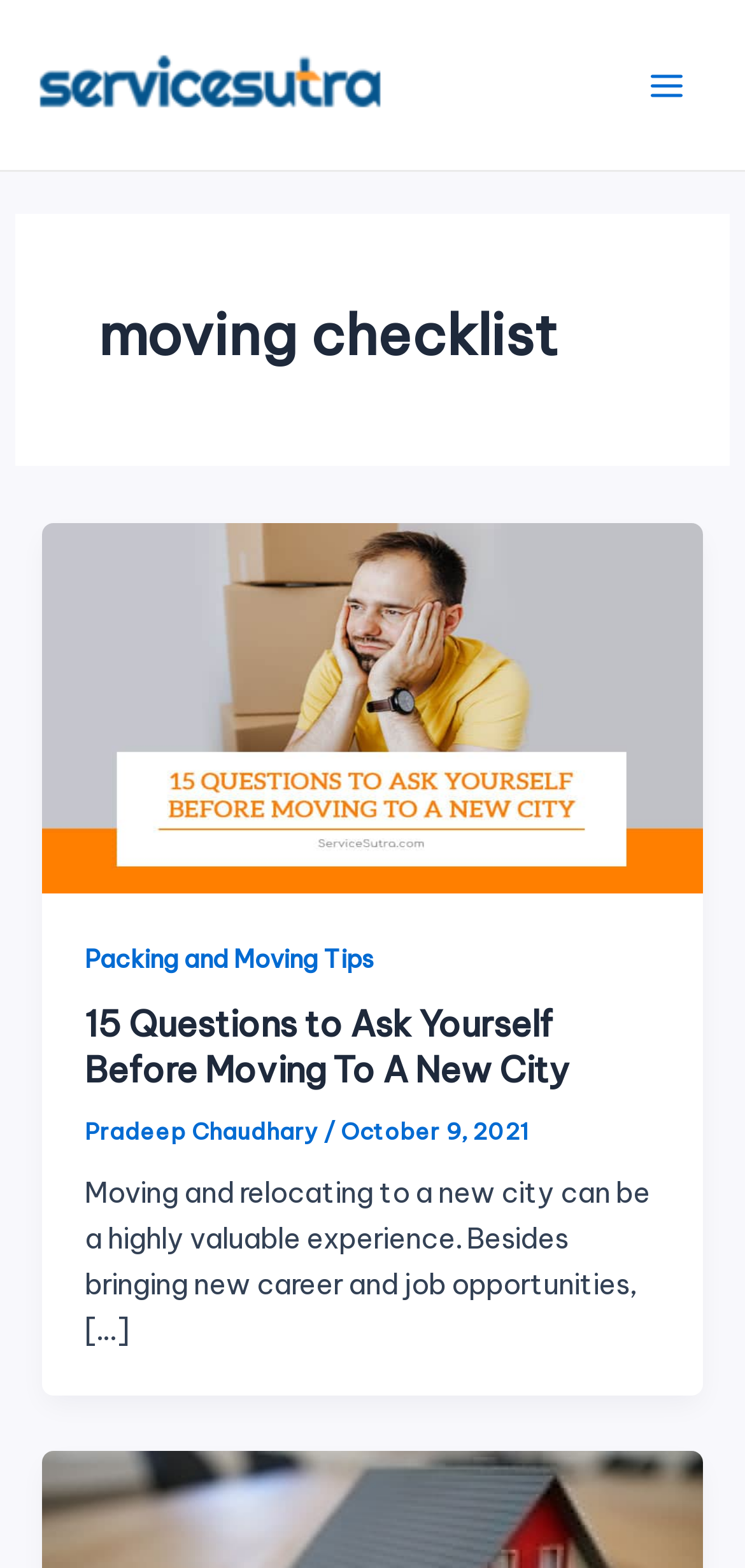Identify the bounding box coordinates for the UI element that matches this description: "Packing and Moving Tips".

[0.114, 0.601, 0.503, 0.62]